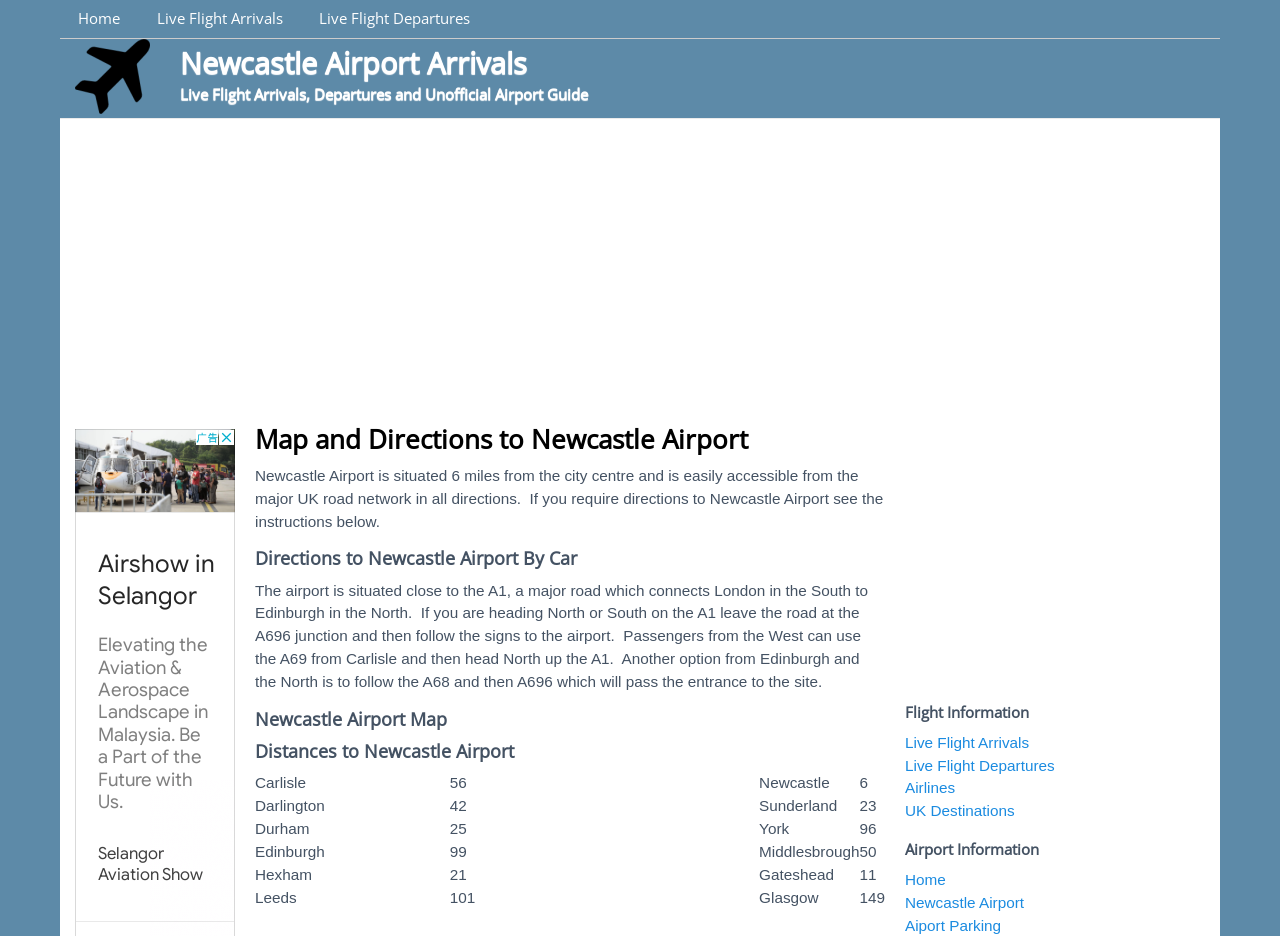Find the bounding box coordinates for the area that should be clicked to accomplish the instruction: "View Newcastle Airport Map".

[0.199, 0.756, 0.691, 0.78]